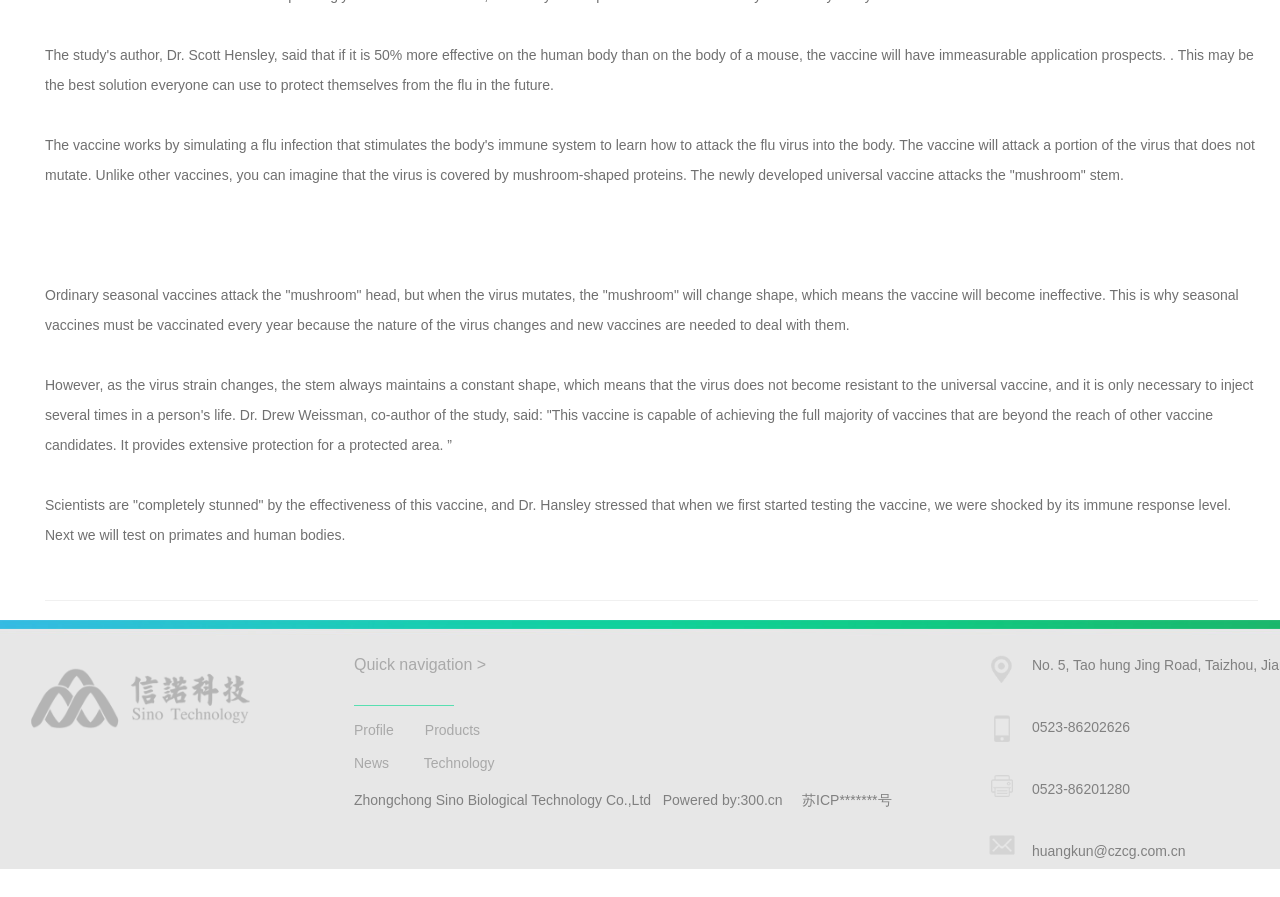Please provide the bounding box coordinates in the format (top-left x, top-left y, bottom-right x, bottom-right y). Remember, all values are floating point numbers between 0 and 1. What is the bounding box coordinate of the region described as: owered by:300.cn

[0.525, 0.883, 0.611, 0.901]